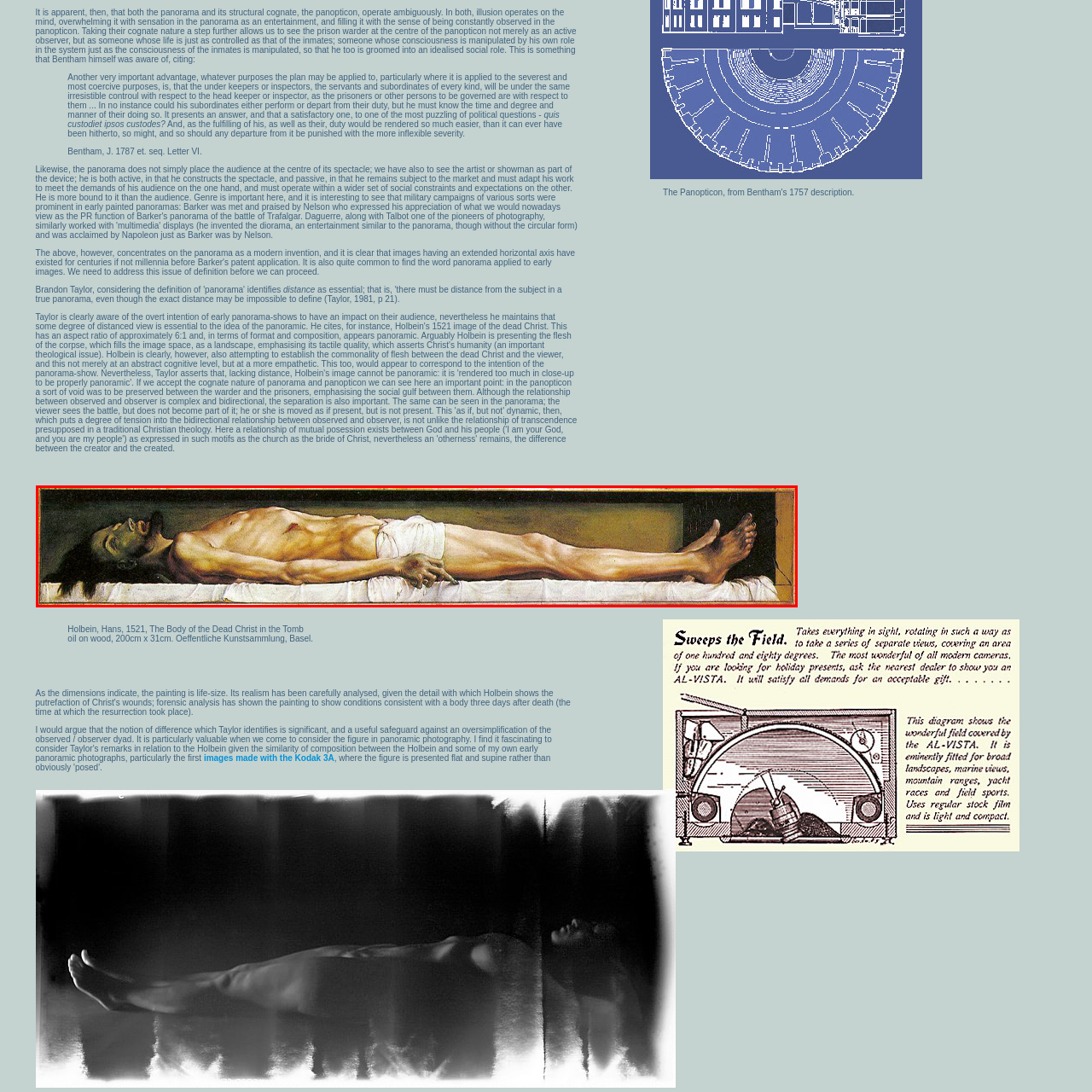What is the style of Christ's representation?  
Study the image enclosed by the red boundary and furnish a detailed answer based on the visual details observed in the image.

The caption states that the figure of Christ is 'represented in a naturalistic style', which means that the artist, Hans Holbein the Younger, aimed to depict Christ's body in a realistic and detailed manner, highlighting the anatomical details of his form.